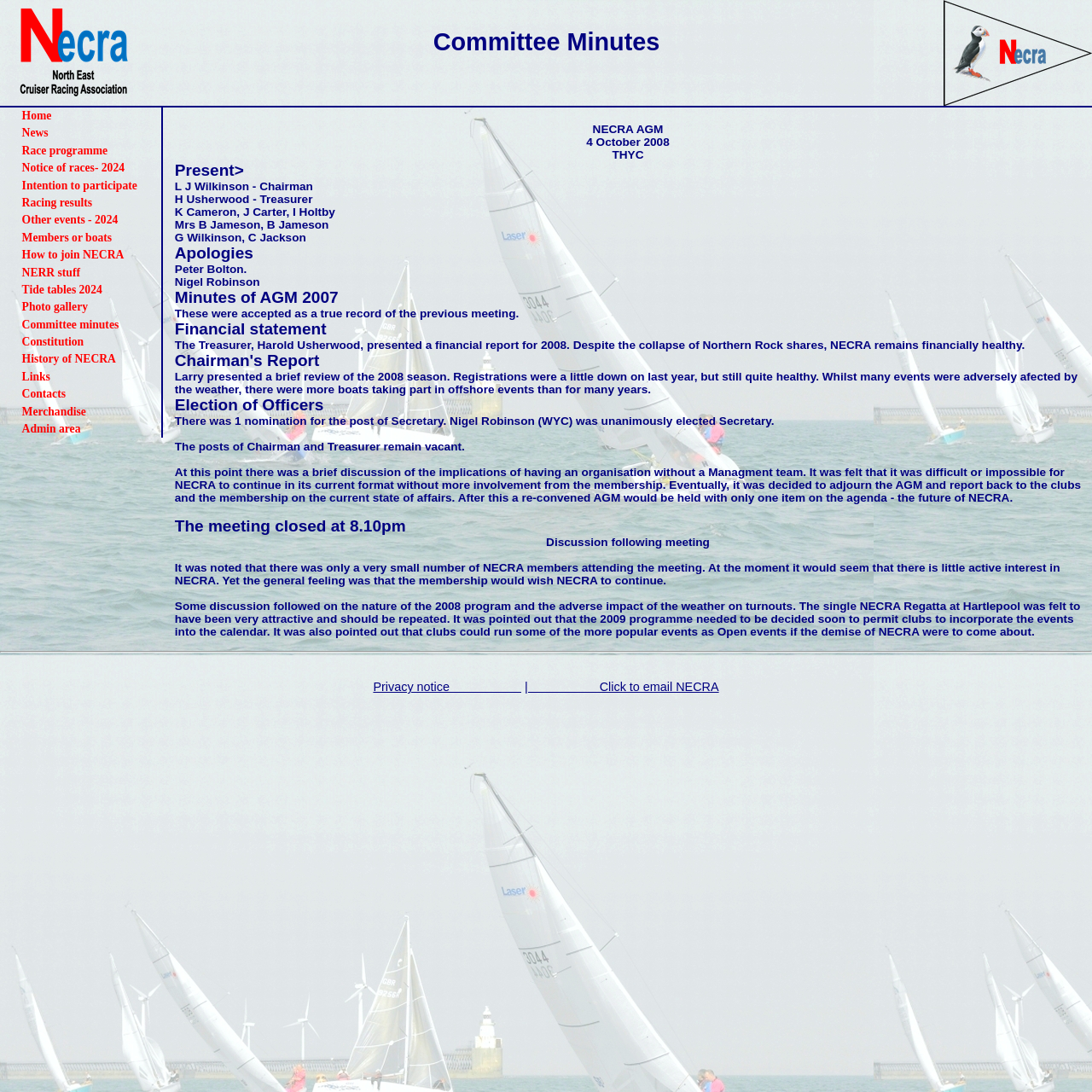Please identify the bounding box coordinates of the area that needs to be clicked to follow this instruction: "Go to News".

[0.02, 0.114, 0.147, 0.13]